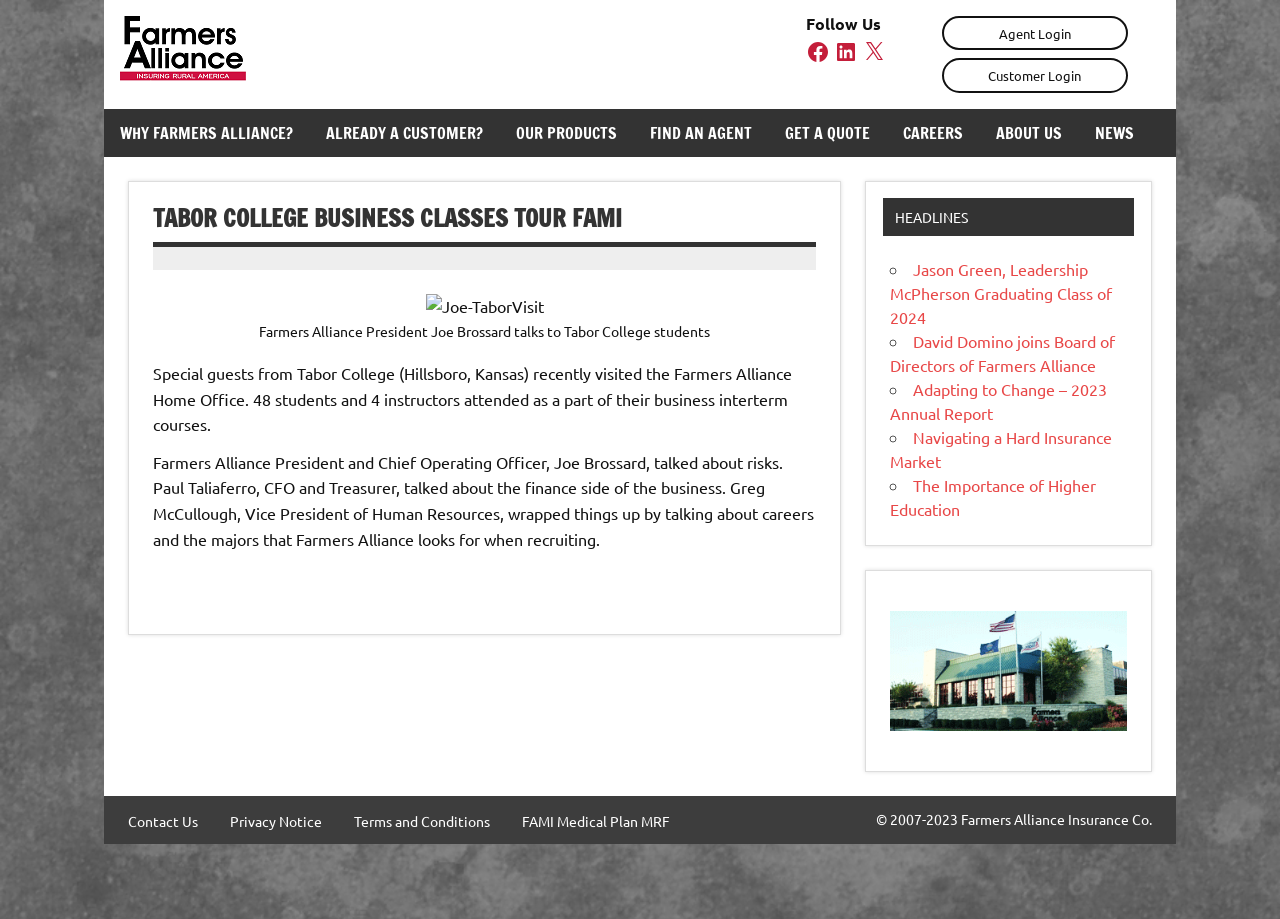What is the name of the college that visited the Farmers Alliance Home Office? Look at the image and give a one-word or short phrase answer.

Tabor College